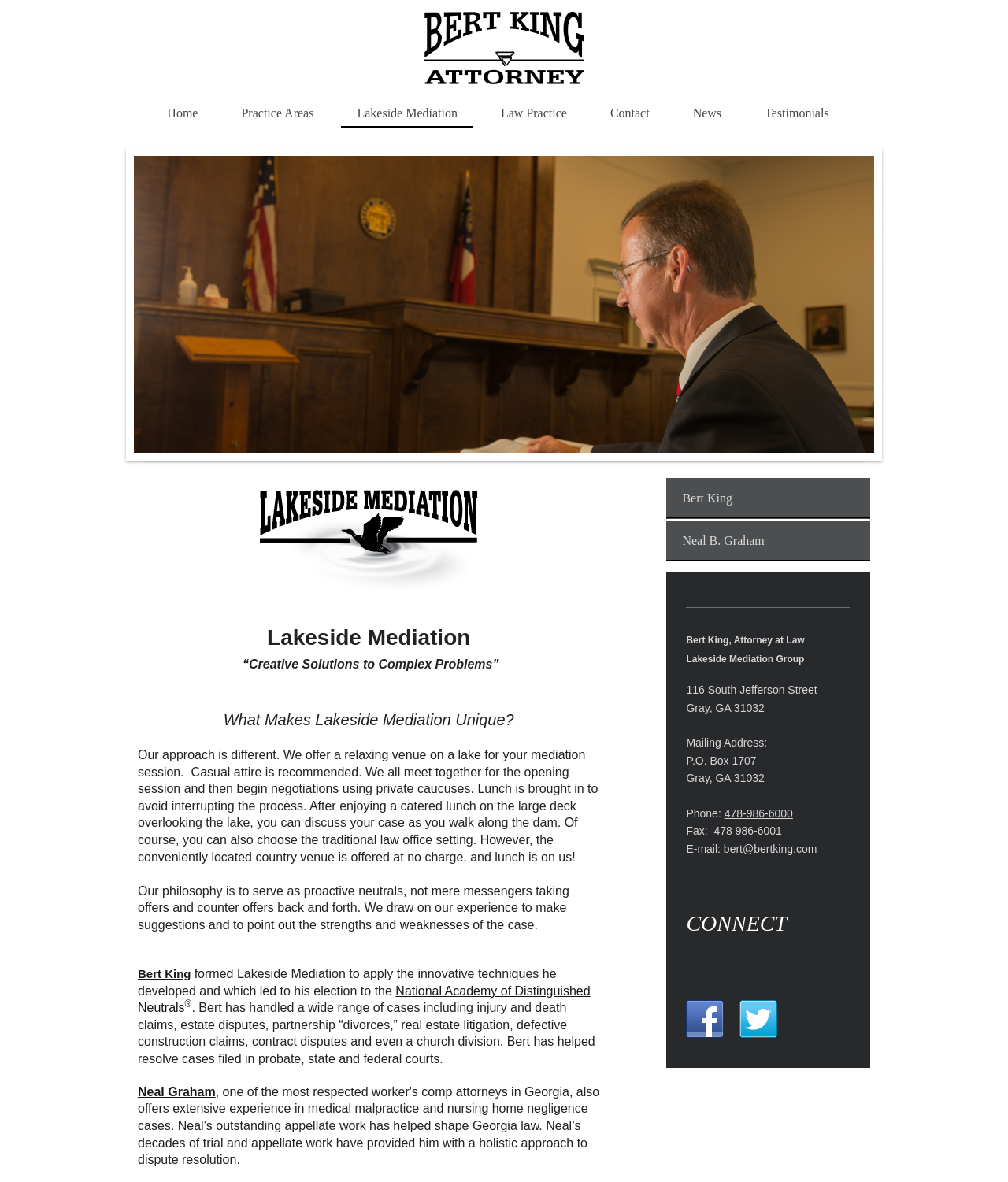What is the phone number of the law firm?
Based on the image, give a one-word or short phrase answer.

478-986-6000